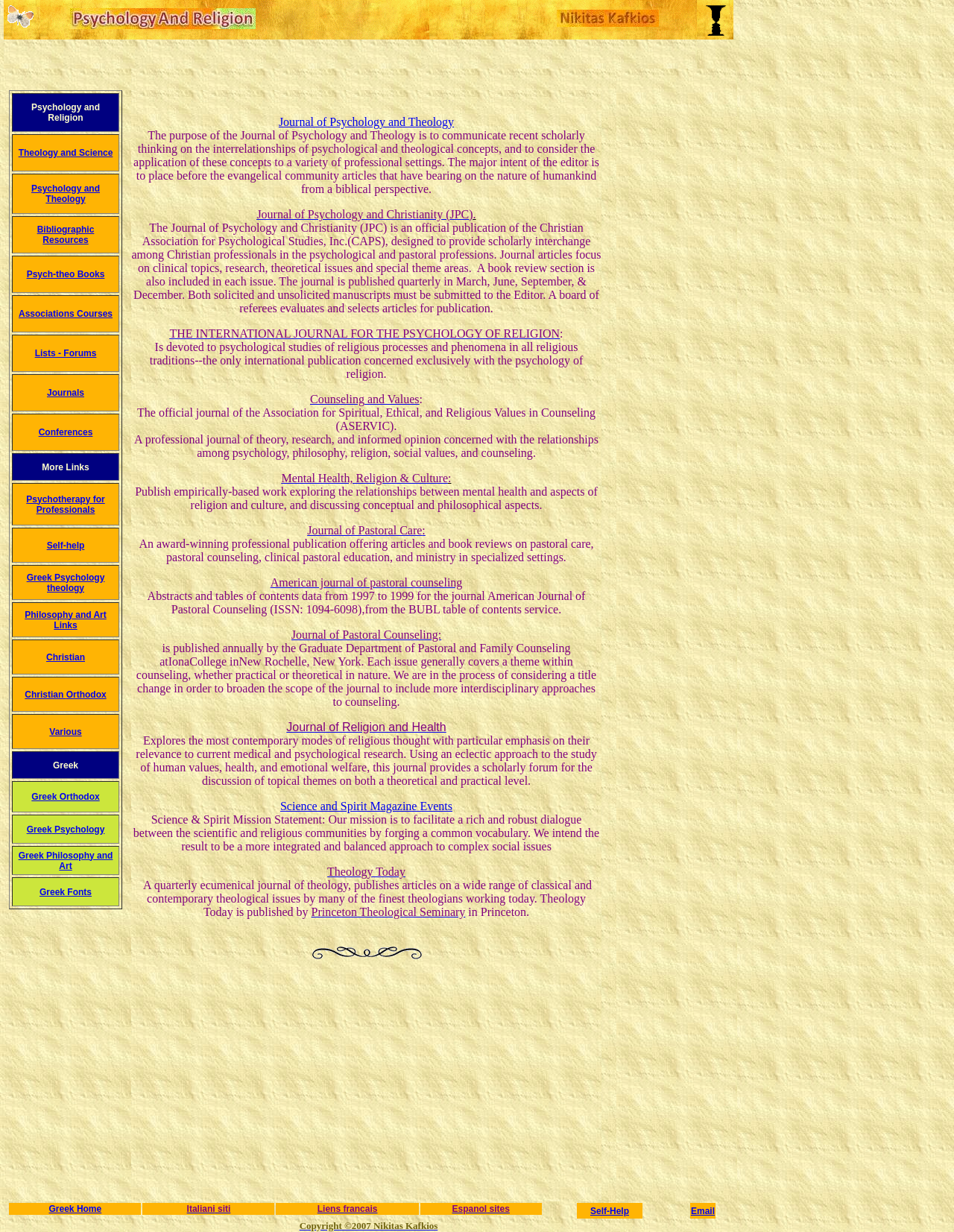Locate the bounding box coordinates of the element that should be clicked to execute the following instruction: "Browse the table of contents".

[0.009, 0.073, 0.128, 0.738]